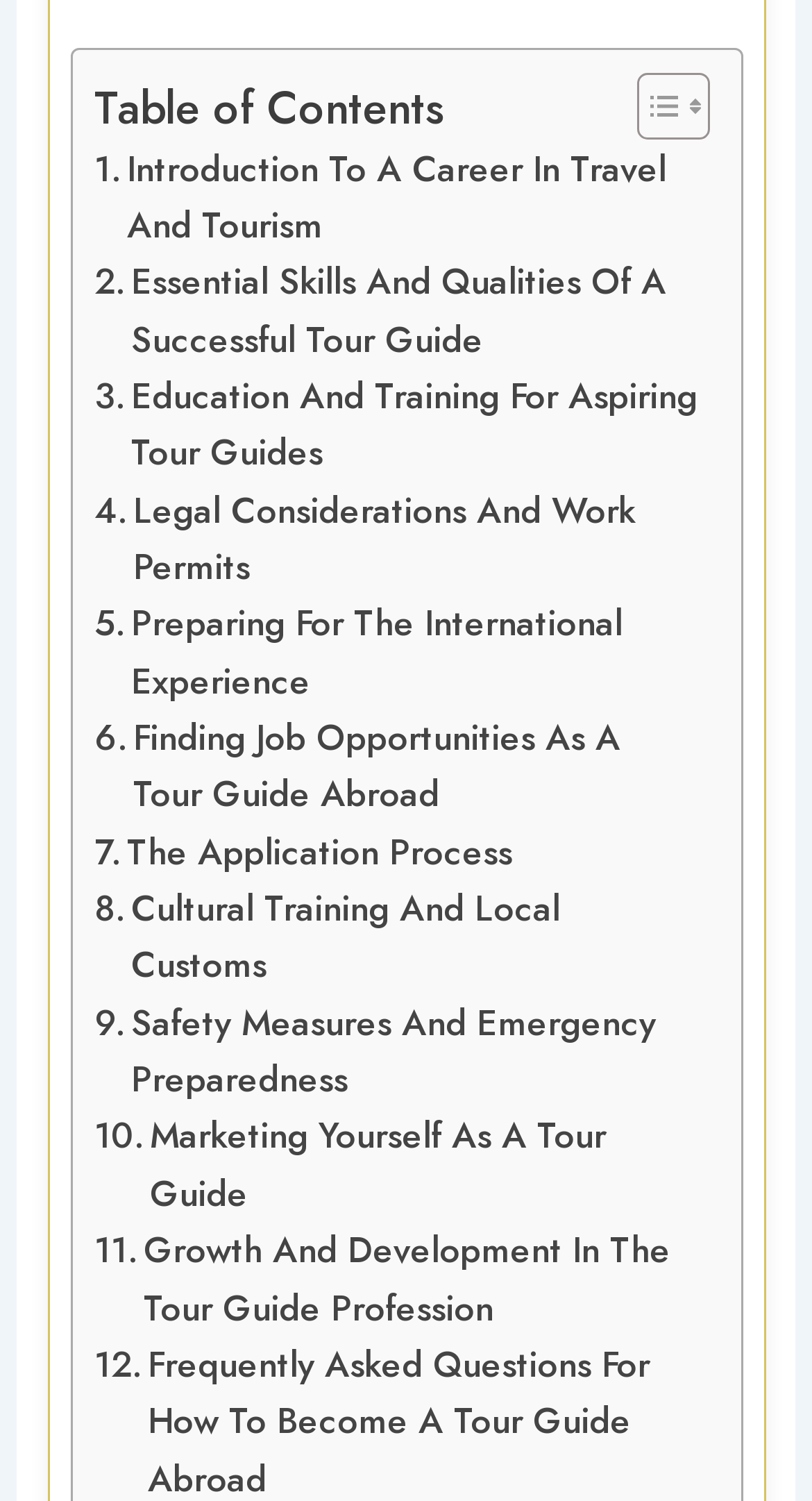Please give a concise answer to this question using a single word or phrase: 
How many links are there in the table?

11